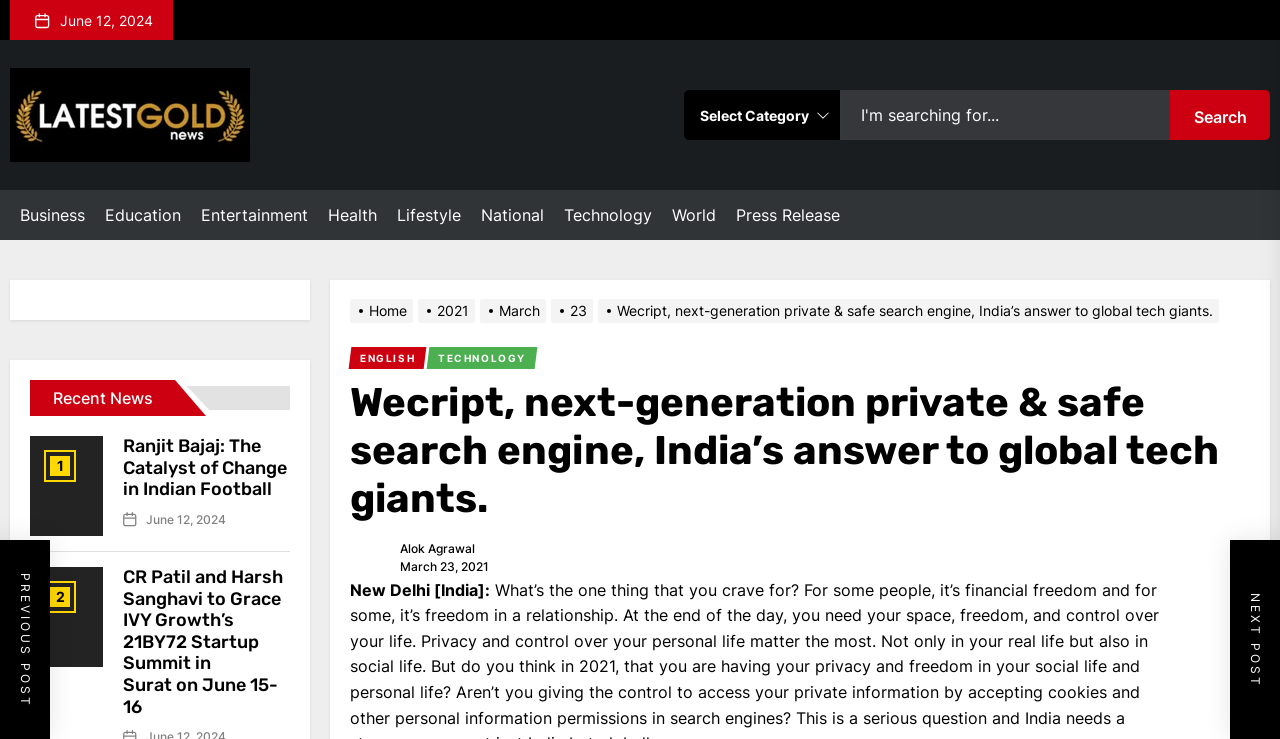Provide the bounding box coordinates of the UI element that matches the description: "June 12, 2024".

[0.114, 0.691, 0.177, 0.716]